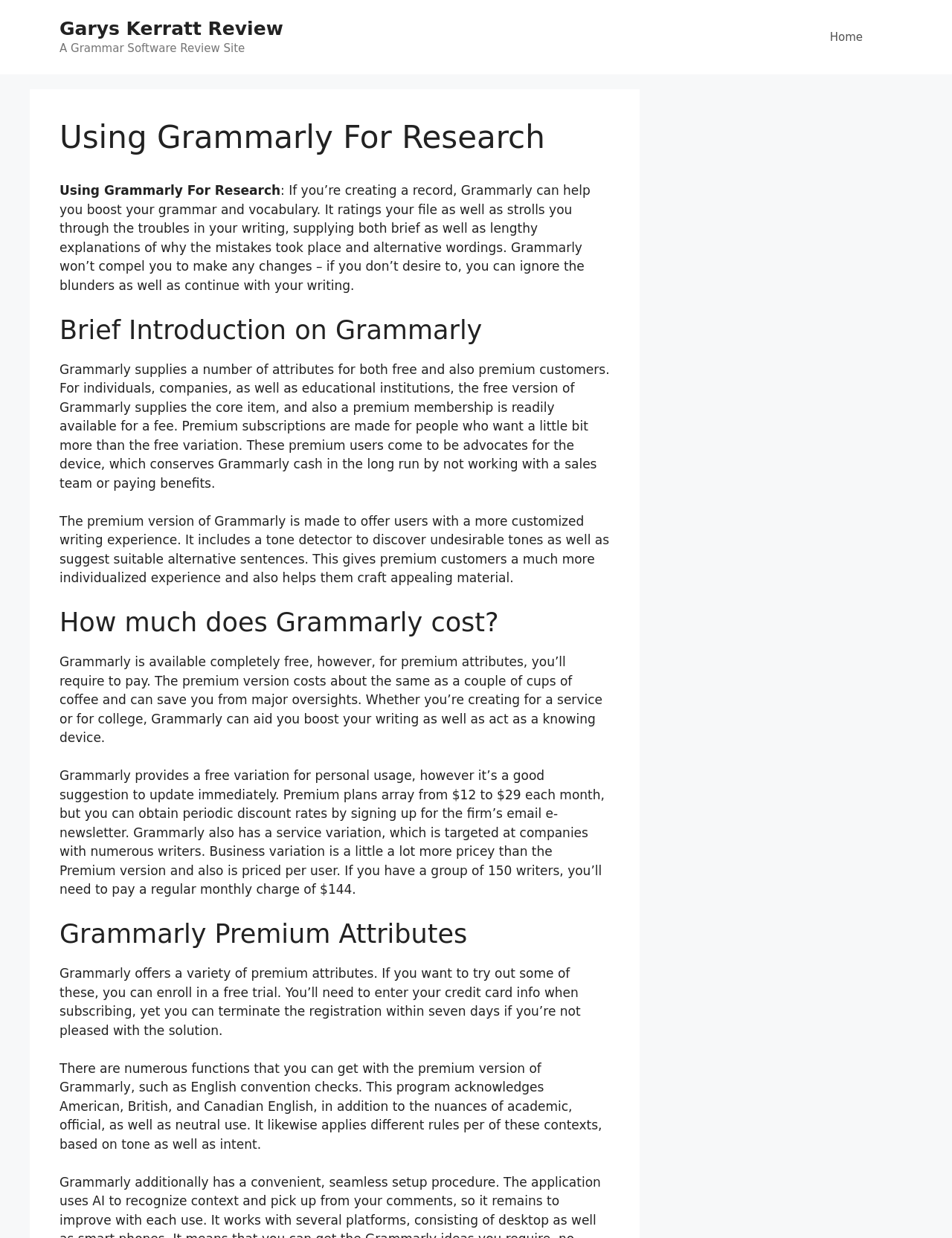What is the purpose of the tone detector in Grammarly?
Please elaborate on the answer to the question with detailed information.

The tone detector in Grammarly is used to detect unwanted tones in the user's writing and suggest suitable alternative sentences, providing a more customized writing experience and helping users craft appealing content.